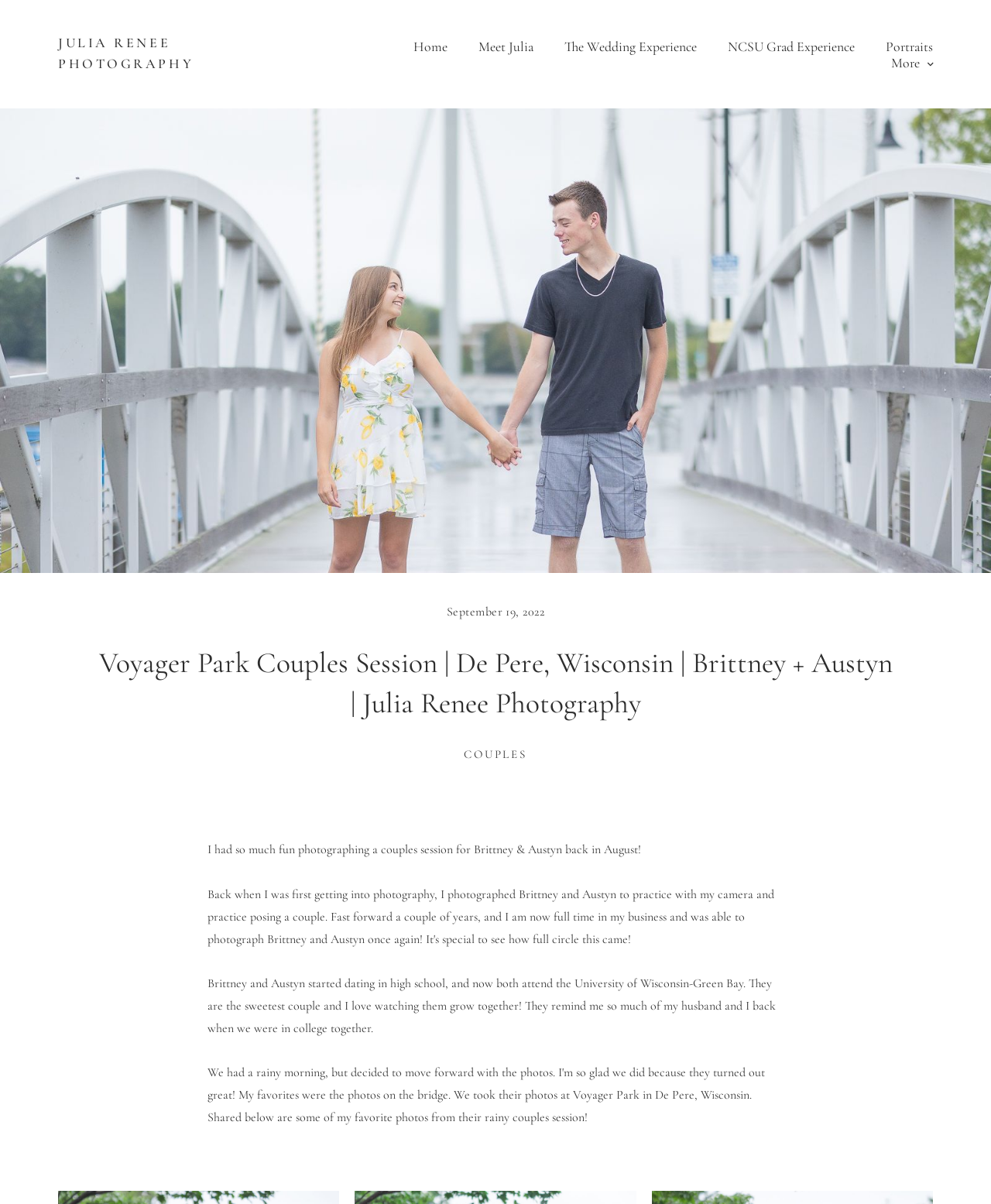Please identify the bounding box coordinates of the element I need to click to follow this instruction: "view couples session".

[0.468, 0.62, 0.532, 0.632]